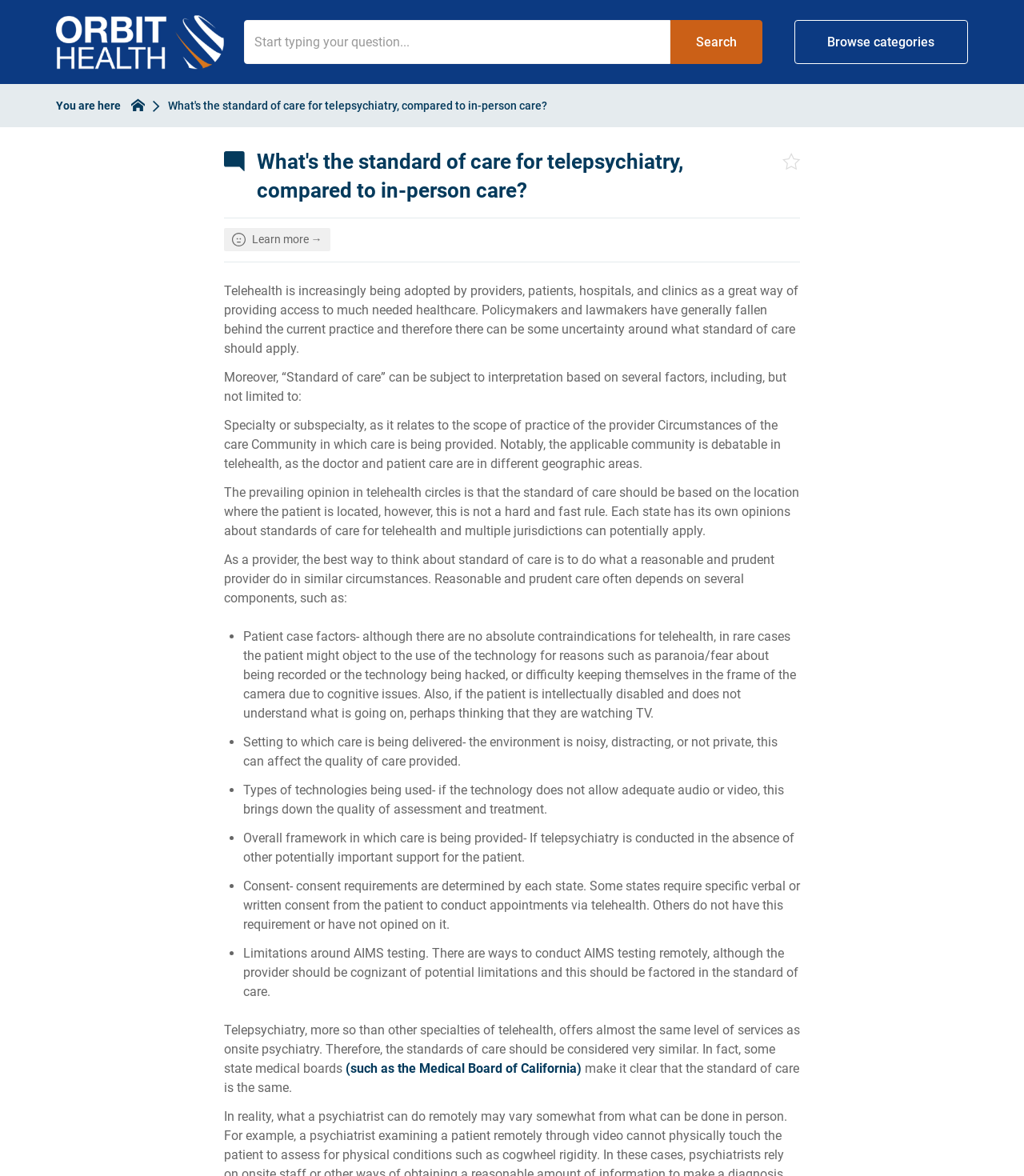Analyze the image and answer the question with as much detail as possible: 
What is the 'Favourite' button for?

The 'Favourite' button, denoted by the heart icon, is likely intended to allow users to mark or favourite specific content on the website, such as articles or resources, for later reference or easy access.